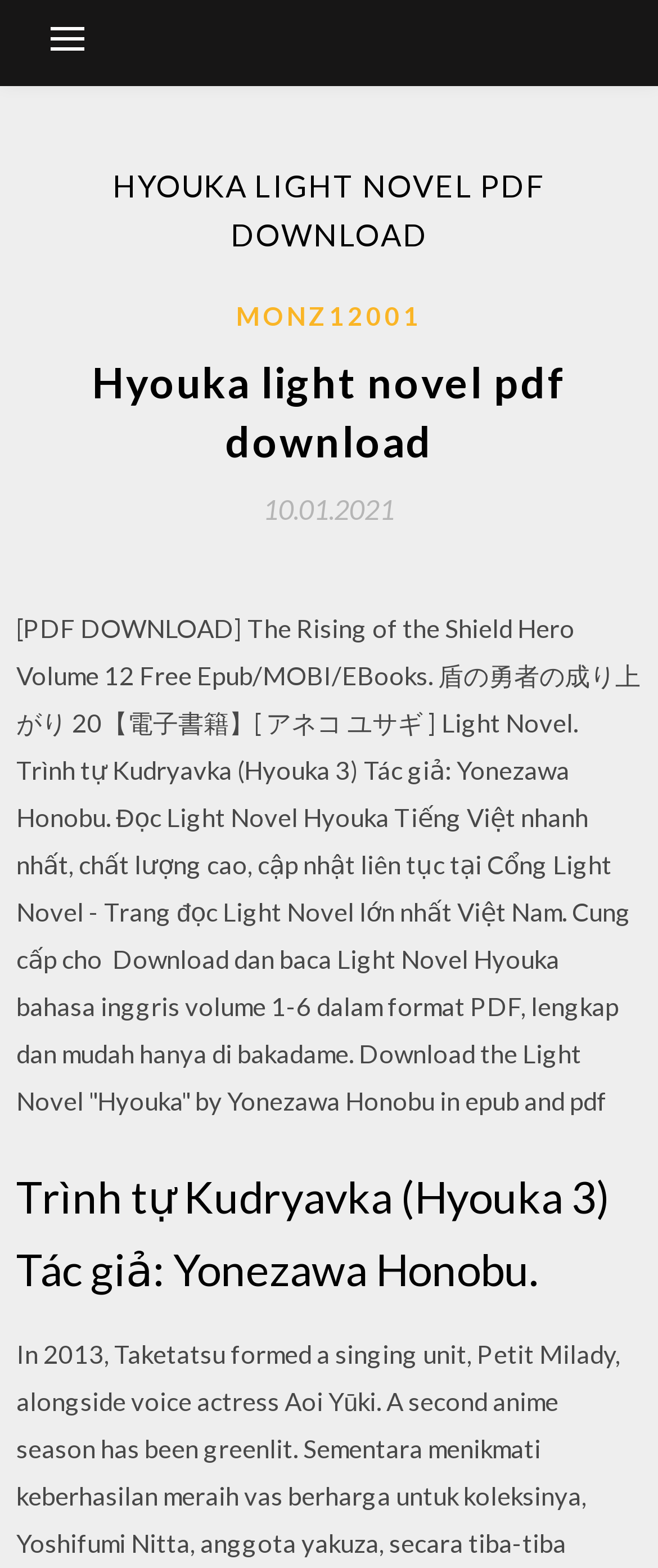Generate a comprehensive description of the webpage content.

The webpage is focused on providing information and resources related to the light novel "Hyouka" by Yonezawa Honobu. At the top-left corner, there is a button that controls the primary menu. 

The main content of the webpage is divided into sections, with headings and links. The first heading, "HYOUKA LIGHT NOVEL PDF DOWNLOAD", is prominently displayed at the top-center of the page. Below this heading, there is a link to "MONZ12001" and another heading, "Hyouka light novel pdf download", which is followed by a link to a specific date, "10.01.2021".

The main body of the webpage contains a block of text that describes the light novel "Hyouka" and provides information on how to download it in various formats, including PDF, Epub, and MOBI. The text also mentions the author, Yonezawa Honobu, and provides links to download the light novel in English and Vietnamese.

Further down the page, there is another heading, "Trình tự Kudryavka (Hyouka 3) Tác giả: Yonezawa Honobu", which appears to be a subheading related to the light novel. Overall, the webpage is focused on providing resources and information for fans of the "Hyouka" light novel.